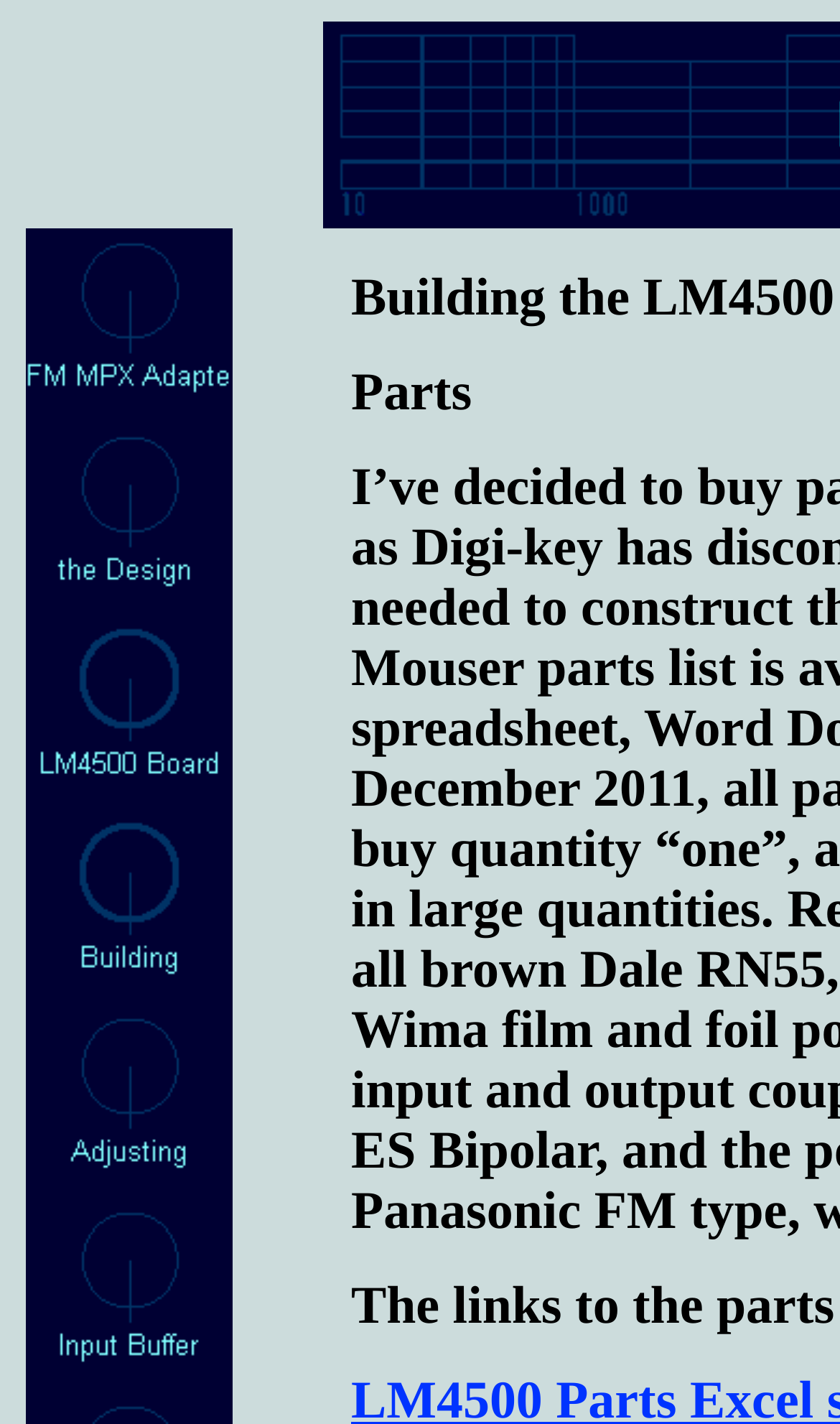Please respond to the question using a single word or phrase:
What is the bounding box coordinate of the 'the Design' image?

[0.031, 0.297, 0.277, 0.433]